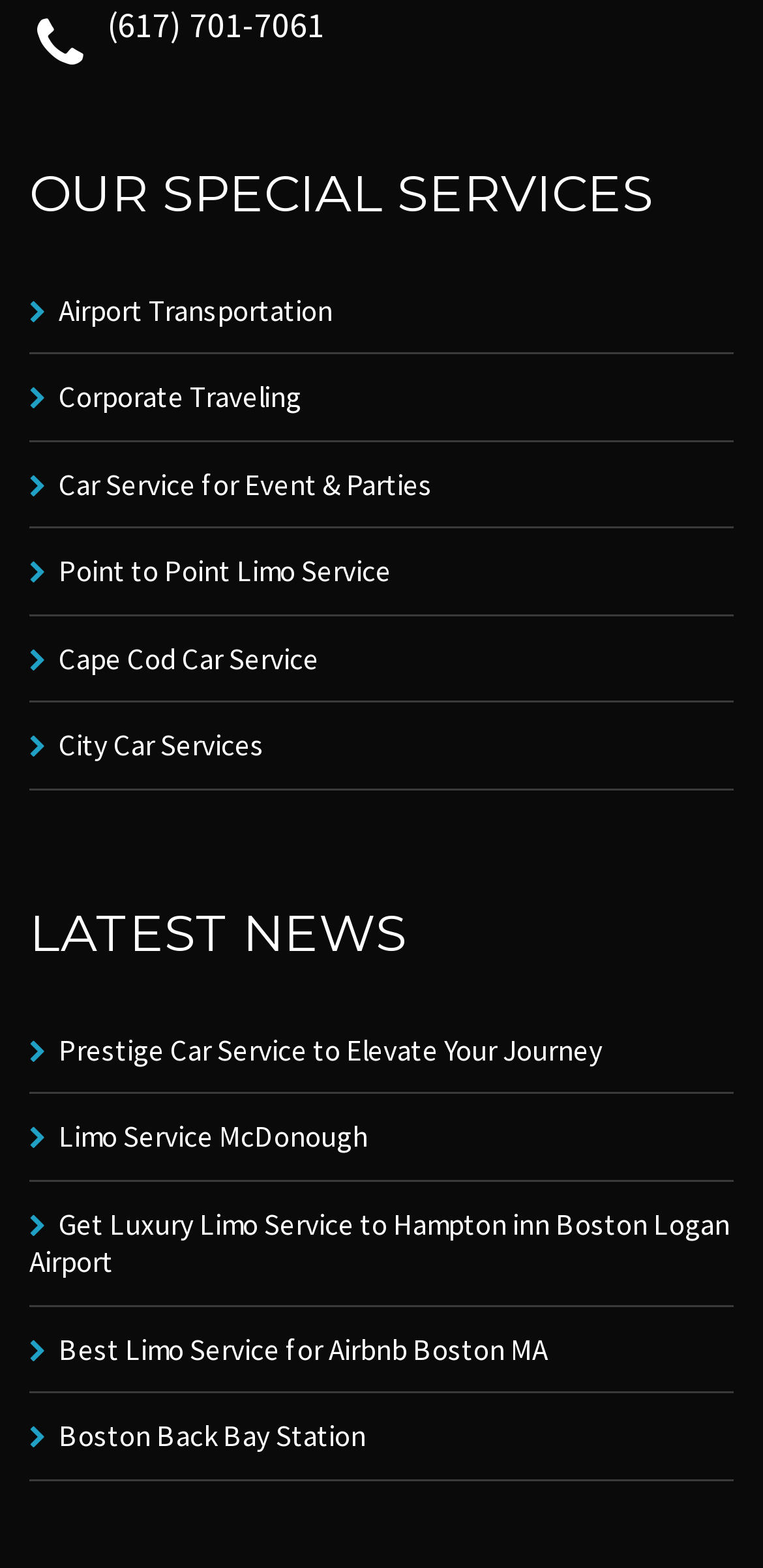Please identify the bounding box coordinates of the element I need to click to follow this instruction: "Call the phone number".

[0.141, 0.002, 0.426, 0.03]